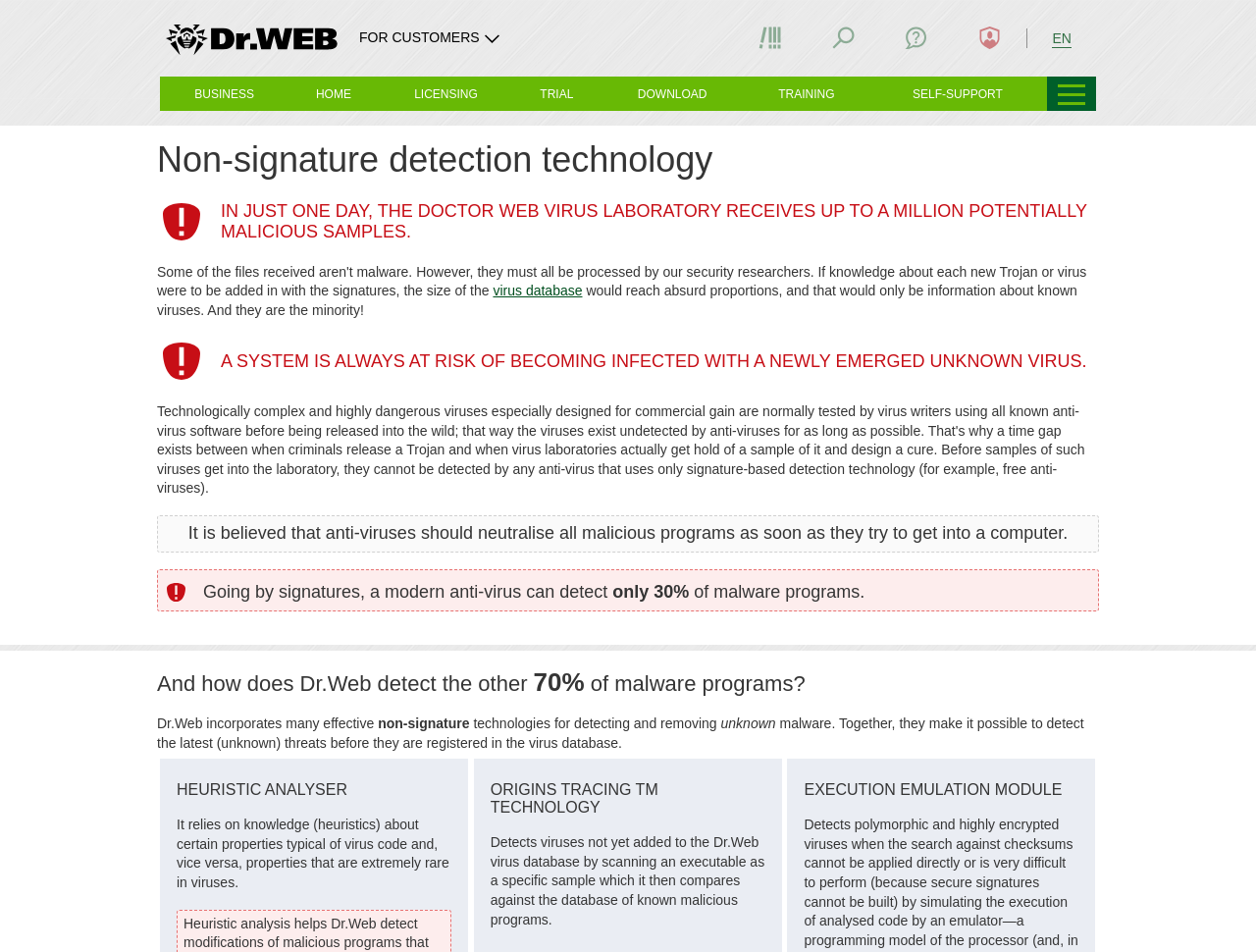Determine the bounding box coordinates for the clickable element required to fulfill the instruction: "View Sioux Falls School District Calendar Holidays 2023-2024". Provide the coordinates as four float numbers between 0 and 1, i.e., [left, top, right, bottom].

None